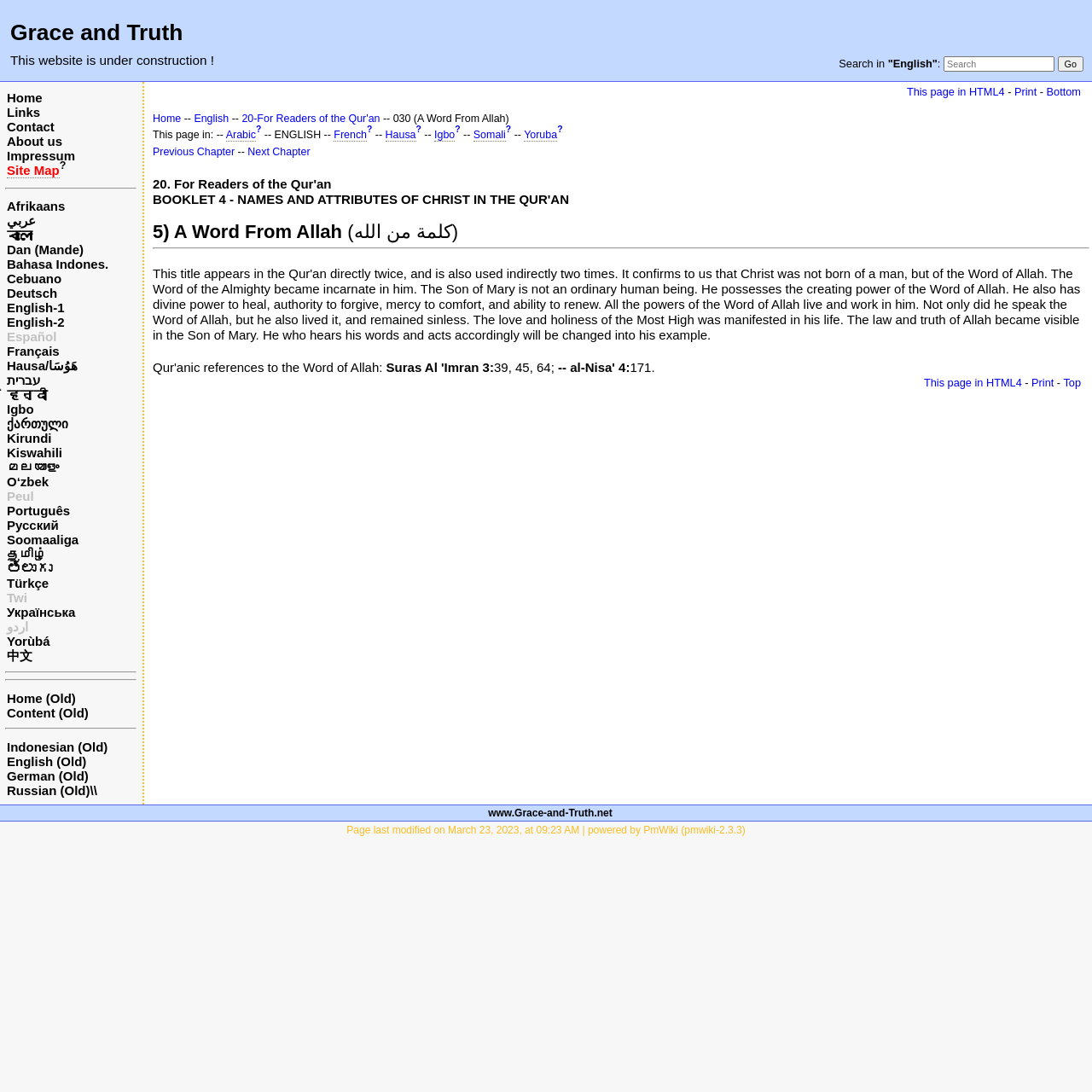Locate the UI element described by Arabic and provide its bounding box coordinates. Use the format (top-left x, top-left y, bottom-right x, bottom-right y) with all values as floating point numbers between 0 and 1.

[0.207, 0.118, 0.234, 0.13]